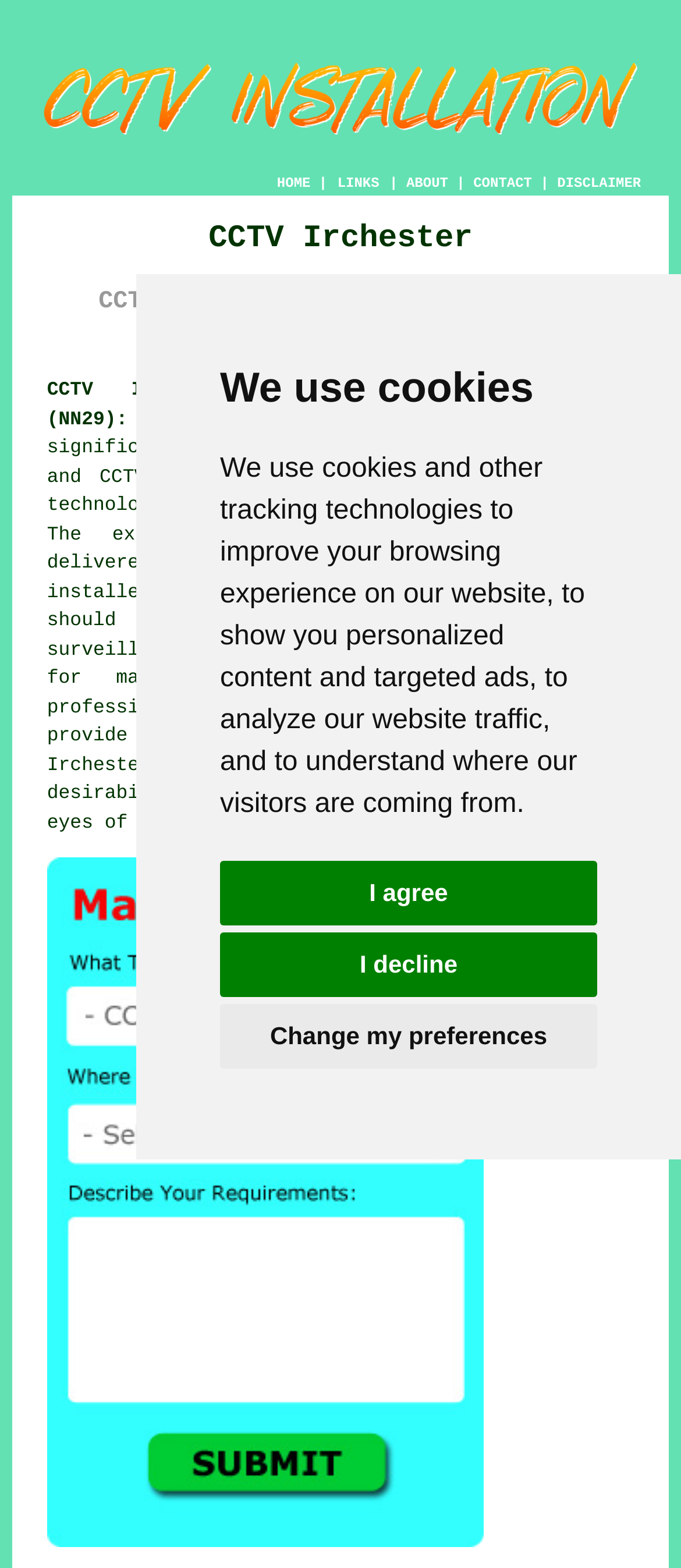Please identify the bounding box coordinates of the area that needs to be clicked to follow this instruction: "Click the DISCLAIMER link".

[0.818, 0.112, 0.941, 0.122]